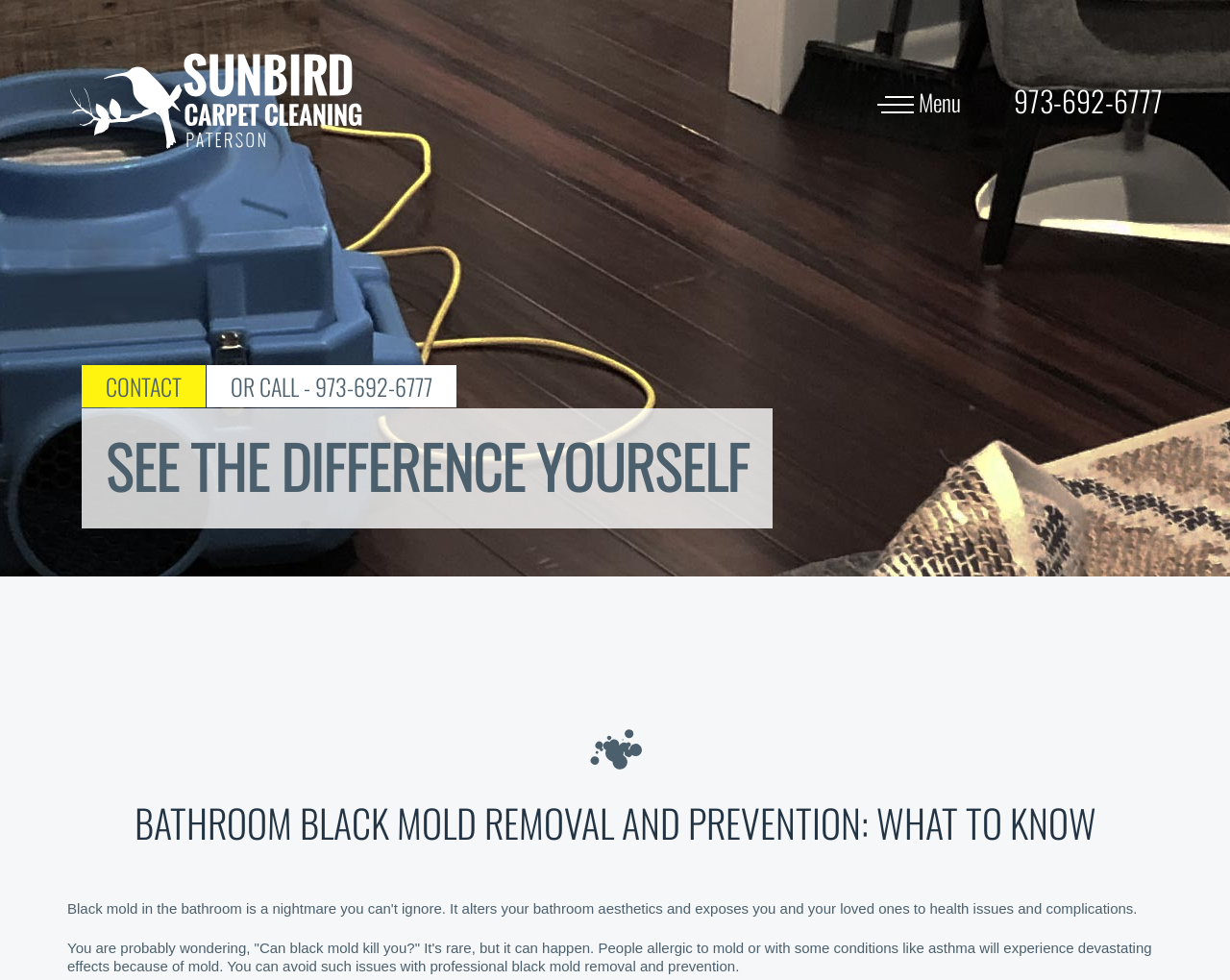Can you extract the headline from the webpage for me?

BATHROOM BLACK MOLD REMOVAL AND PREVENTION: WHAT TO KNOW